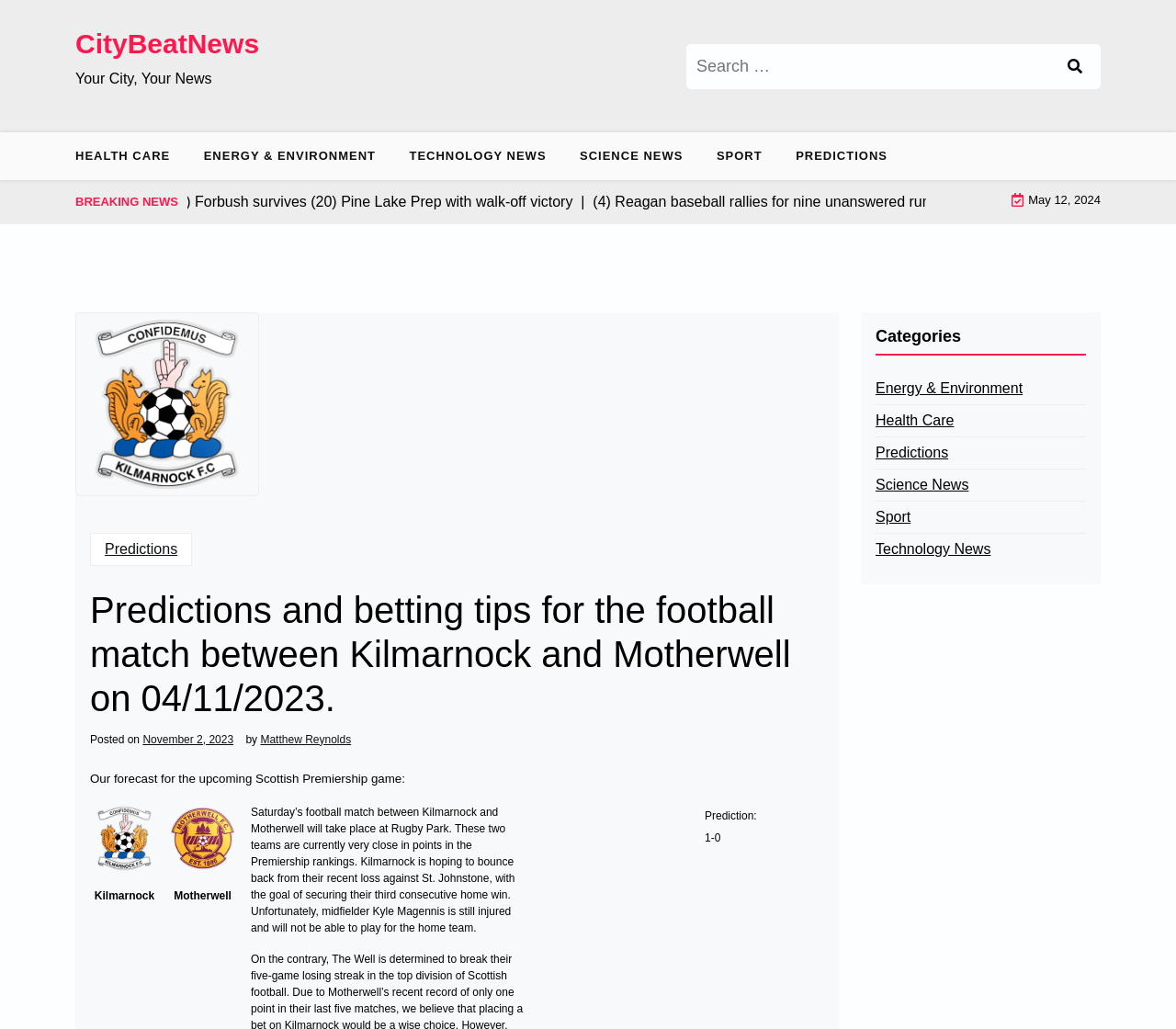Give a one-word or short phrase answer to the question: 
What is the name of the football teams playing on Saturday?

Kilmarnock and Motherwell